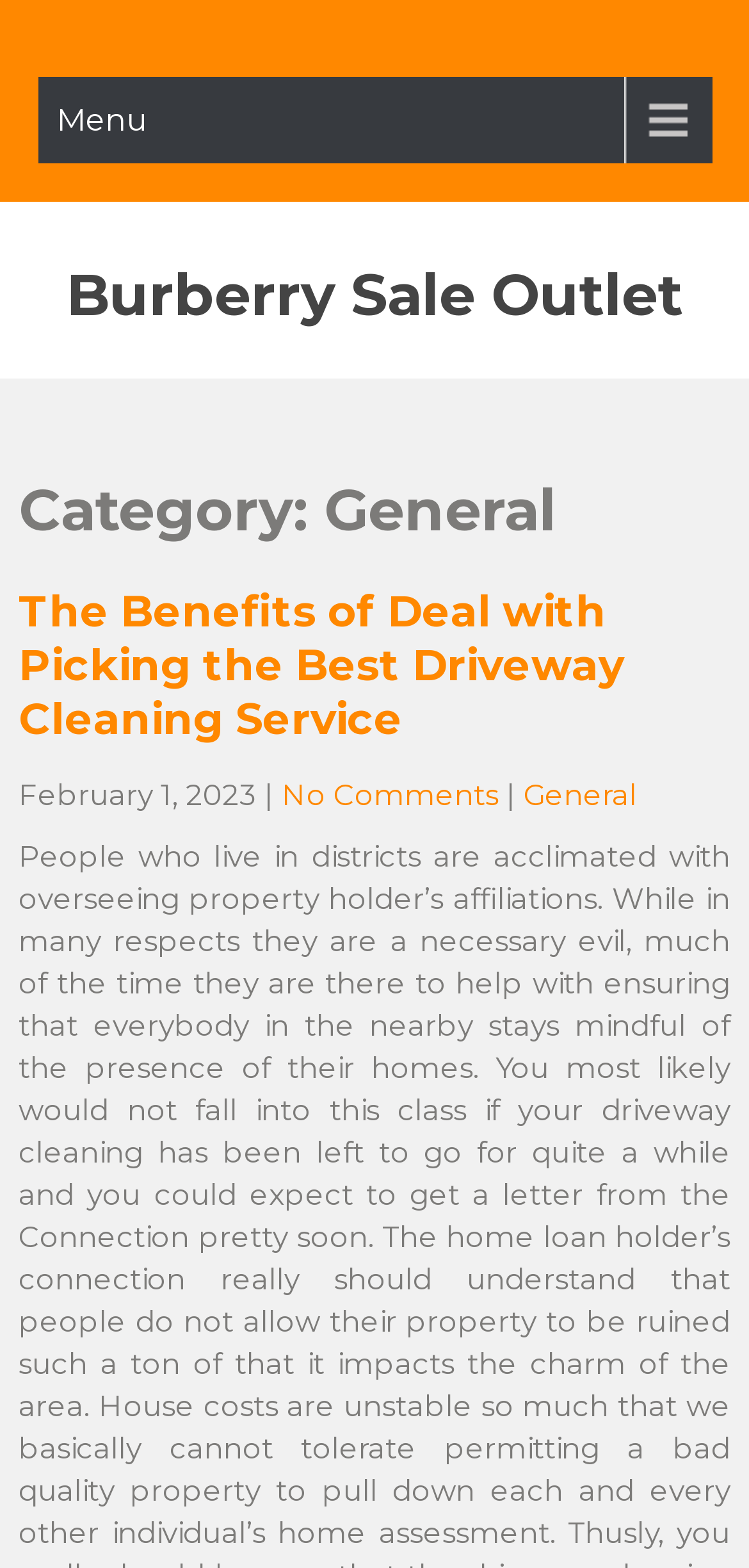Use a single word or phrase to respond to the question:
When was the article published?

February 1, 2023